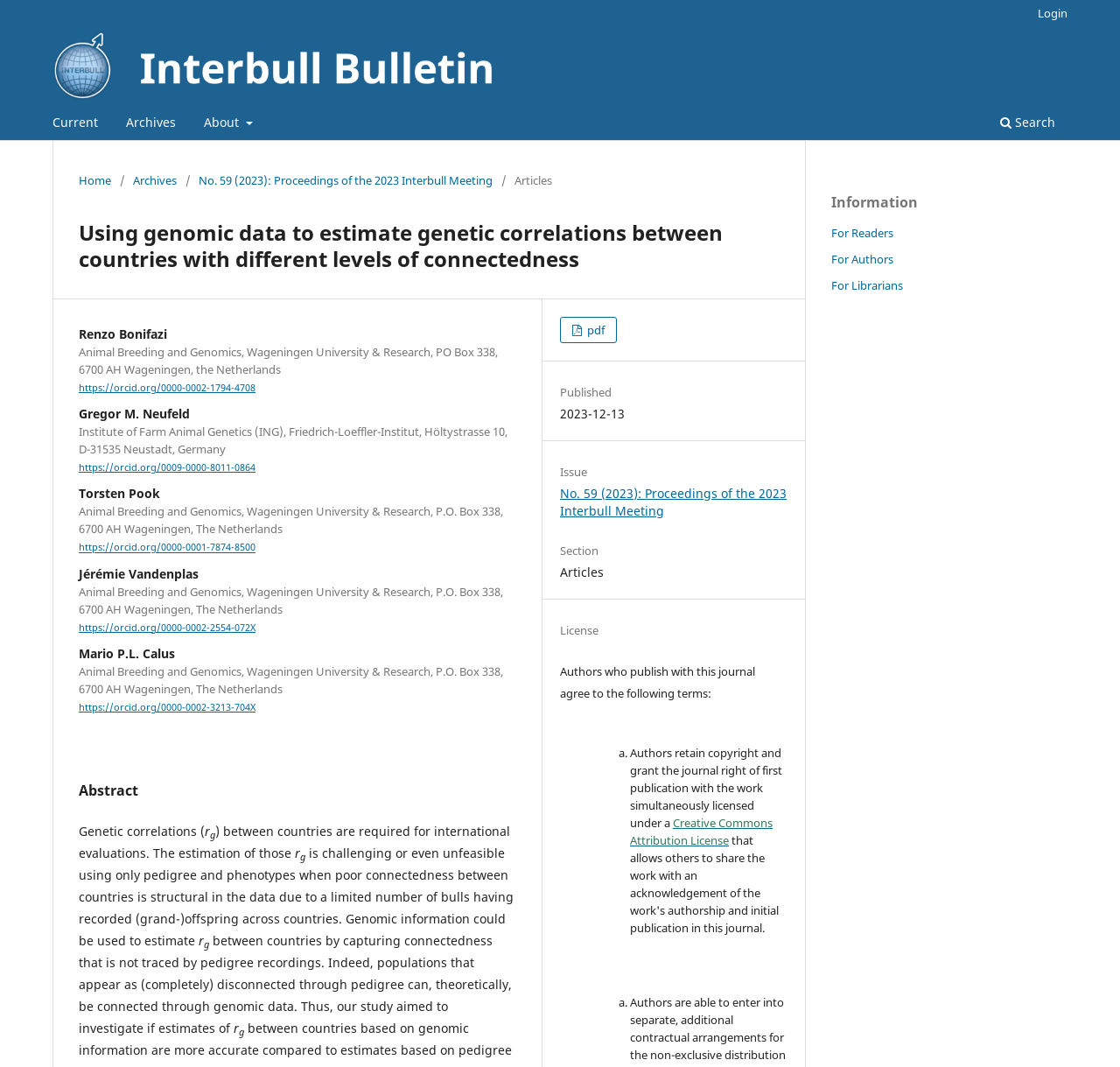What is the license under which the article is published? Using the information from the screenshot, answer with a single word or phrase.

Creative Commons Attribution License